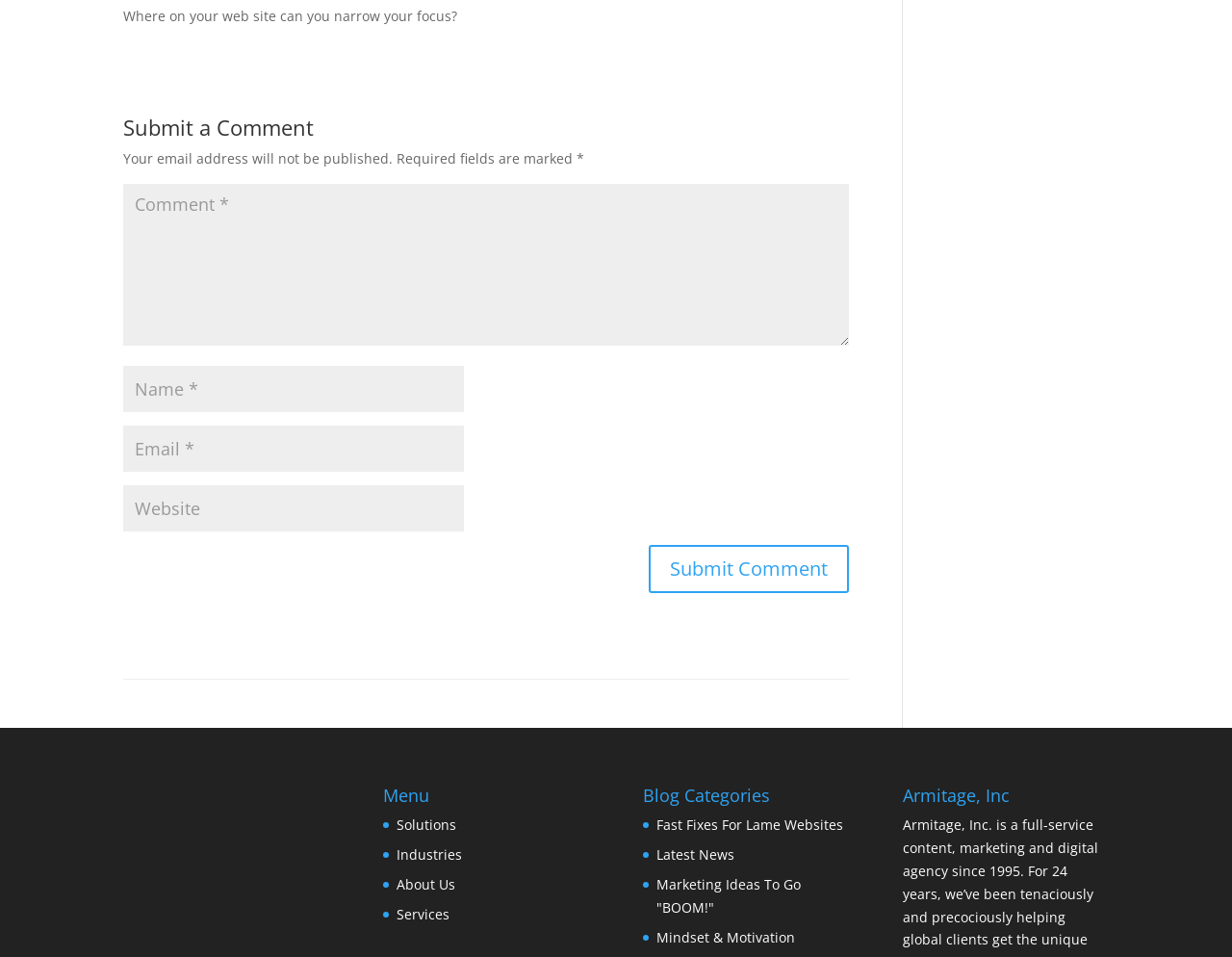What is the last link under 'Blog Categories'?
Please provide a single word or phrase answer based on the image.

Mindset & Motivation